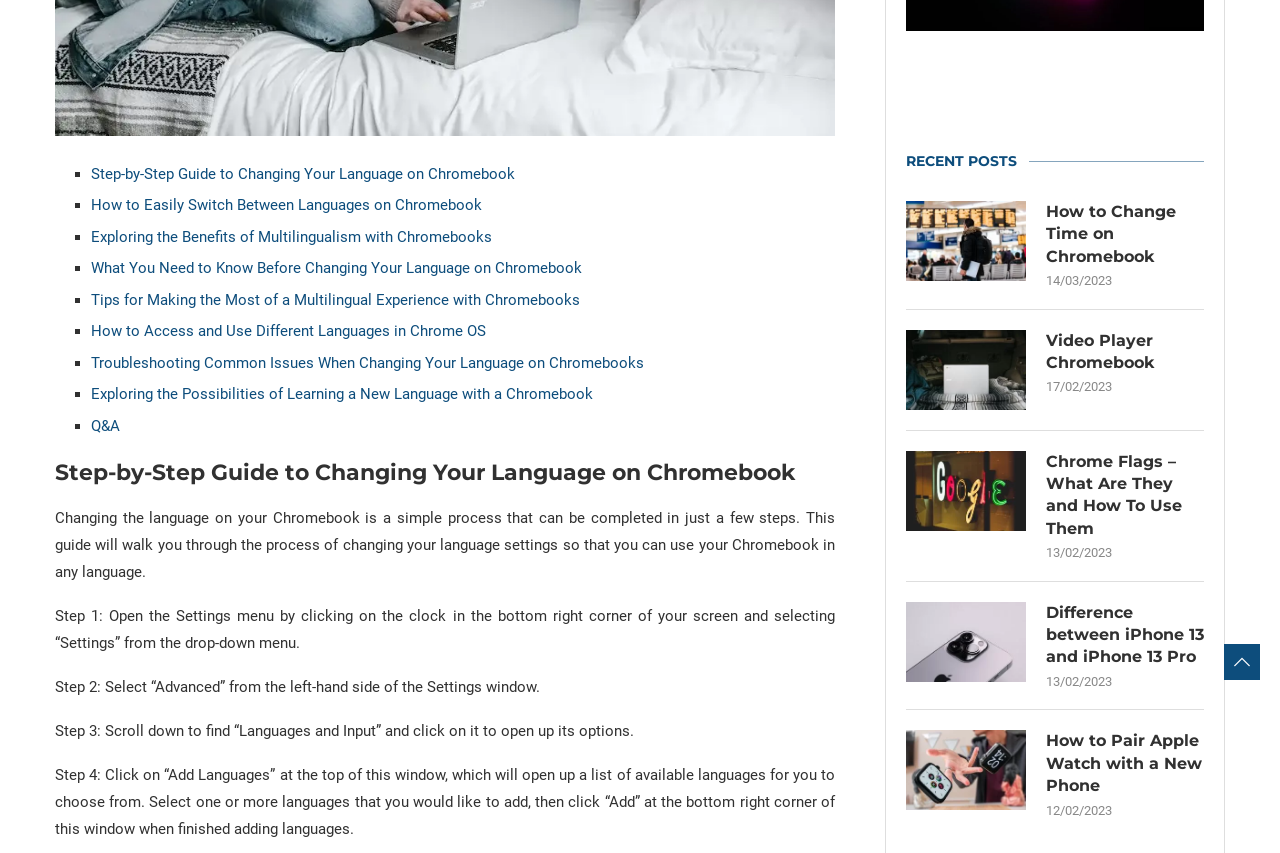Extract the bounding box coordinates for the UI element described by the text: "Q&A". The coordinates should be in the form of [left, top, right, bottom] with values between 0 and 1.

[0.071, 0.489, 0.094, 0.51]